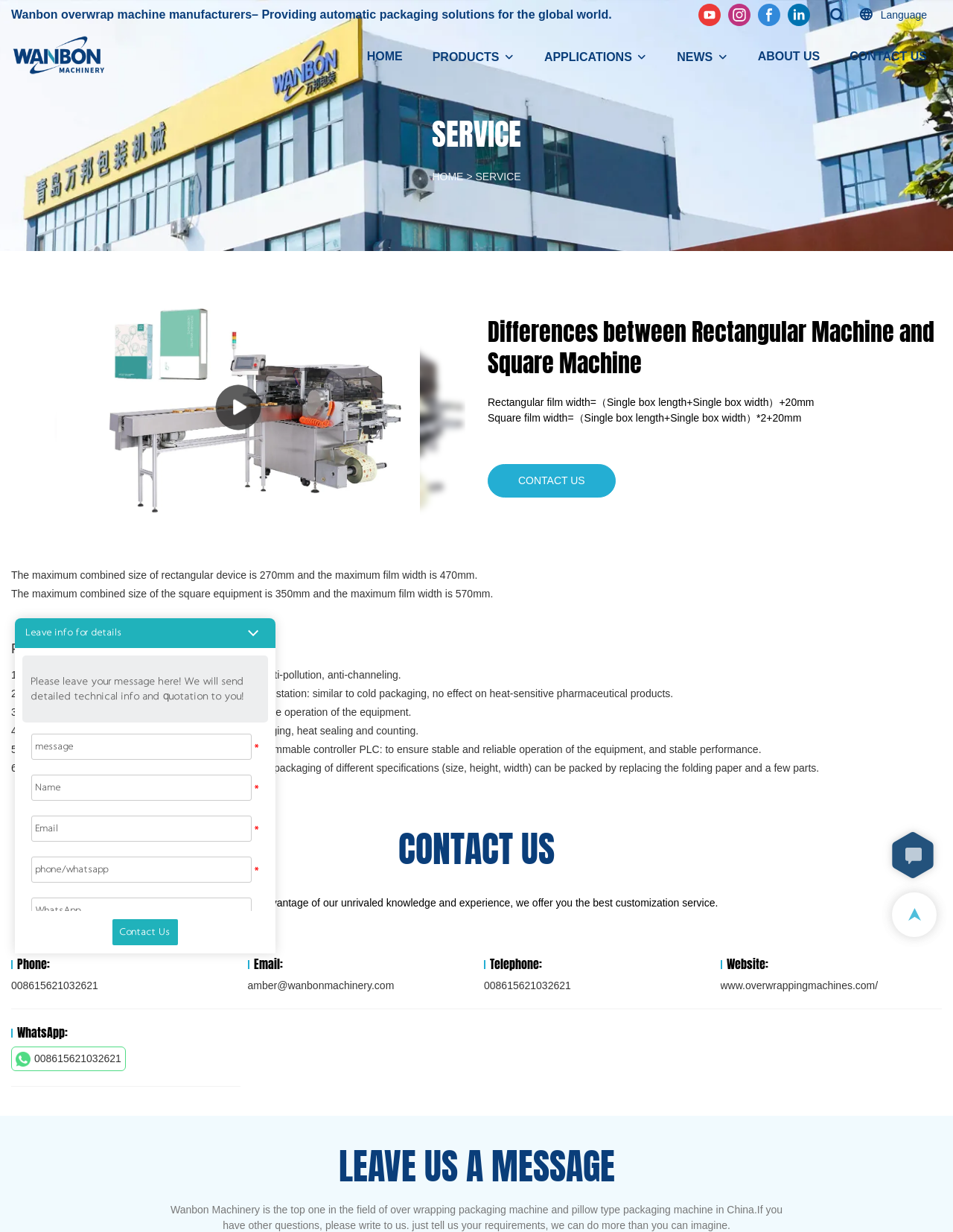Using the provided description: "NEWS", find the bounding box coordinates of the corresponding UI element. The output should be four float numbers between 0 and 1, in the format [left, top, right, bottom].

[0.71, 0.039, 0.748, 0.054]